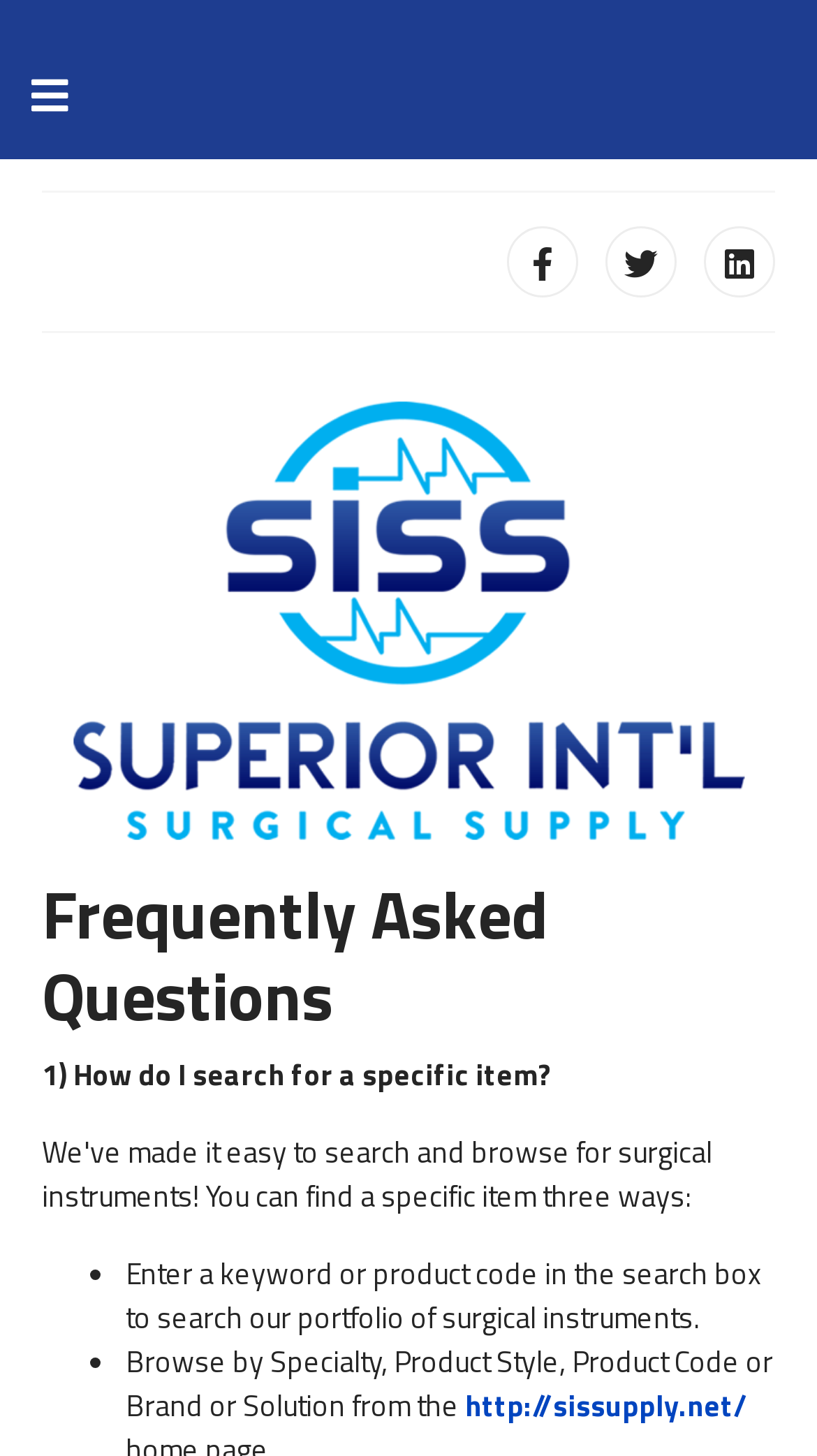What is the first FAQ question? Look at the image and give a one-word or short phrase answer.

How do I search for a specific item?